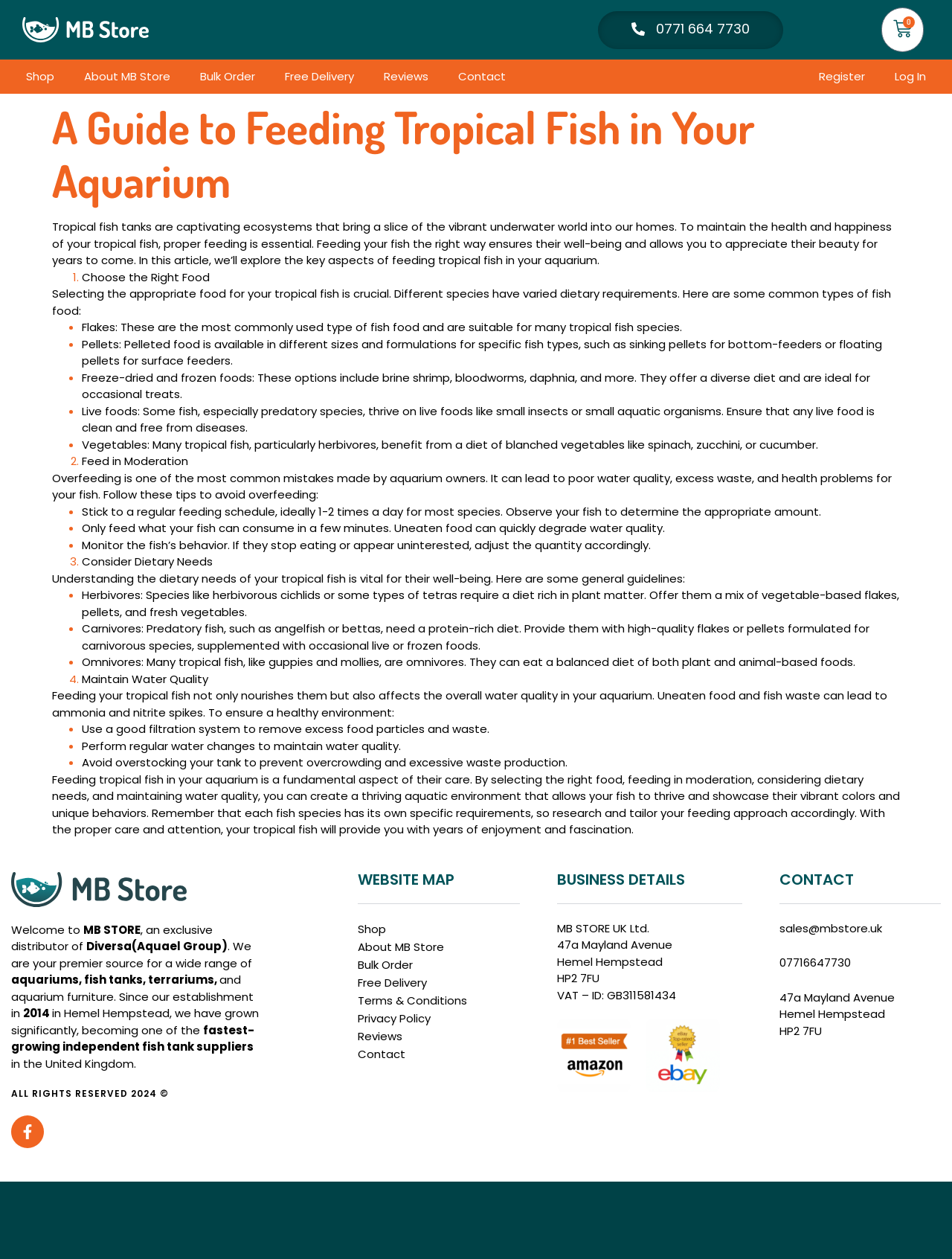What is the main topic of this article?
Based on the visual details in the image, please answer the question thoroughly.

I determined the main topic by reading the heading 'A Guide to Feeding Tropical Fish in Your Aquarium' and the subsequent paragraphs that discuss feeding tropical fish.